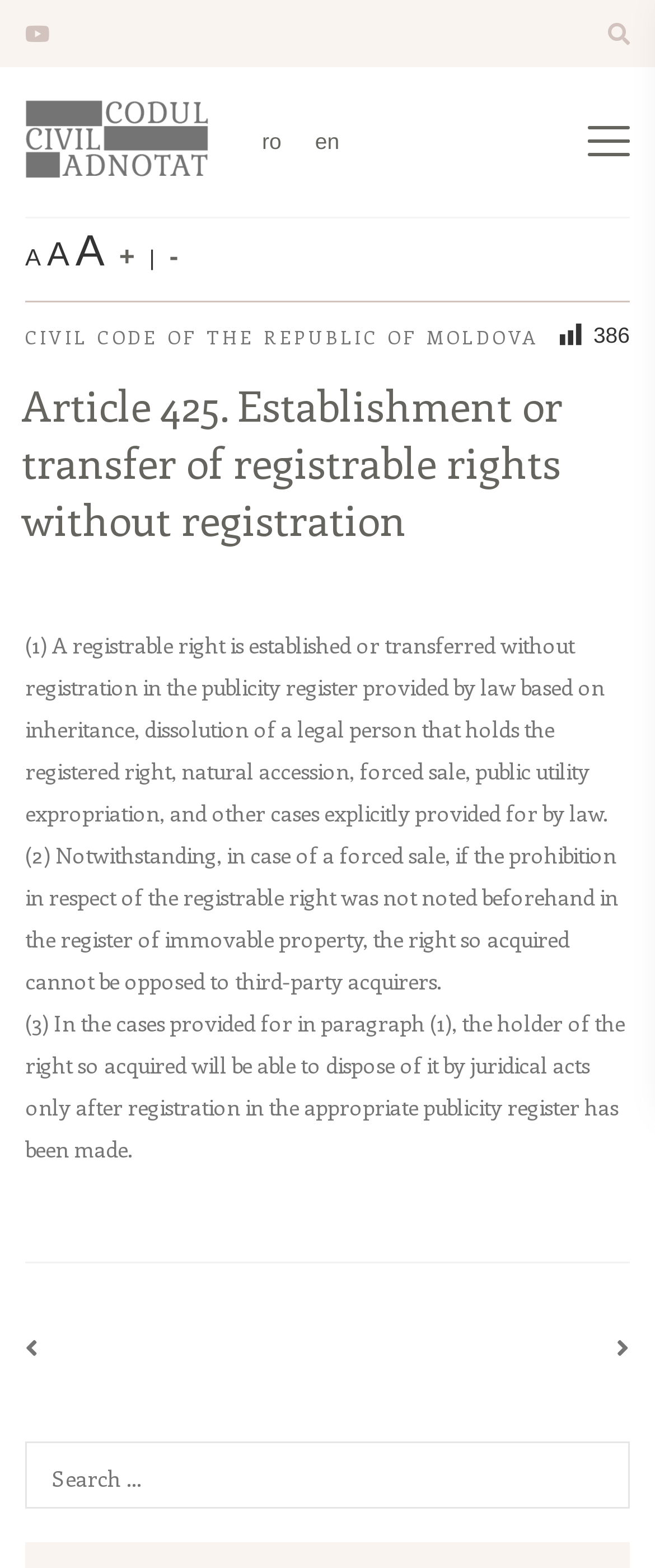Create a detailed narrative describing the layout and content of the webpage.

This webpage appears to be a legal article from the Civil Code of the Republic of Moldova. At the top left, there is a link with a icon and the text "Codul civil al Republicii Moldova", which is accompanied by an image. To the right of this, there are two language options, "ro" and "en", represented as links. 

Below these elements, the main article begins. It starts with a heading that reads "Article 425. Establishment or transfer of registrable rights without registration". This heading is followed by three paragraphs of text, which describe the establishment or transfer of registrable rights without registration in the publicity register provided by law. The first paragraph explains the cases in which this can occur, such as inheritance or dissolution of a legal person. The second paragraph discusses the exception in case of a forced sale, and the third paragraph explains the requirements for disposing of the acquired right.

To the top right of the article, there is a link with a "+" icon, a "|" character, and a "-" icon, which may be used for font size adjustment. At the bottom of the article, there are two links with icons, and a search box that spans the entire width of the page.